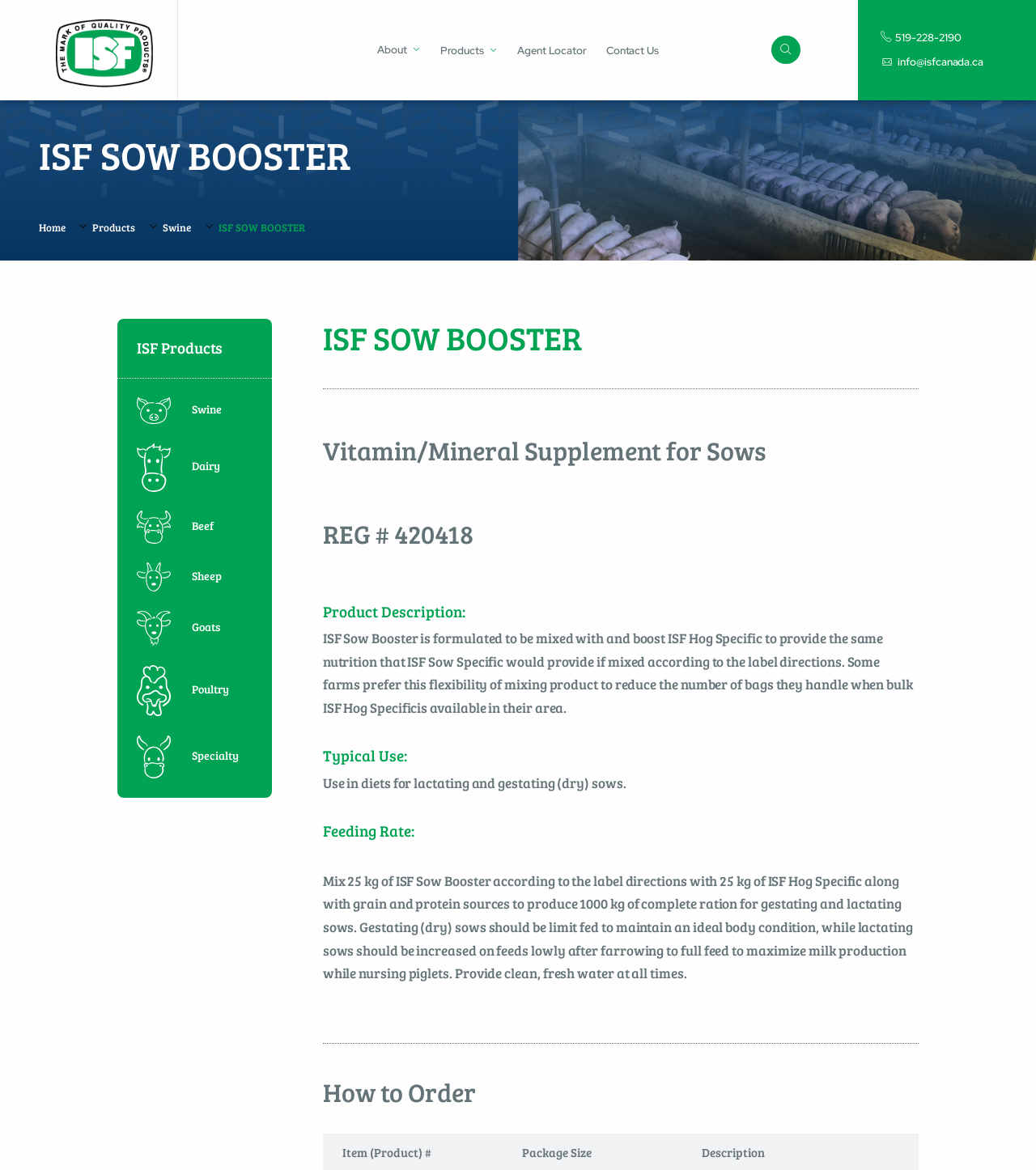Extract the bounding box coordinates for the UI element described by the text: "Poultry". The coordinates should be in the form of [left, top, right, bottom] with values between 0 and 1.

[0.132, 0.582, 0.221, 0.595]